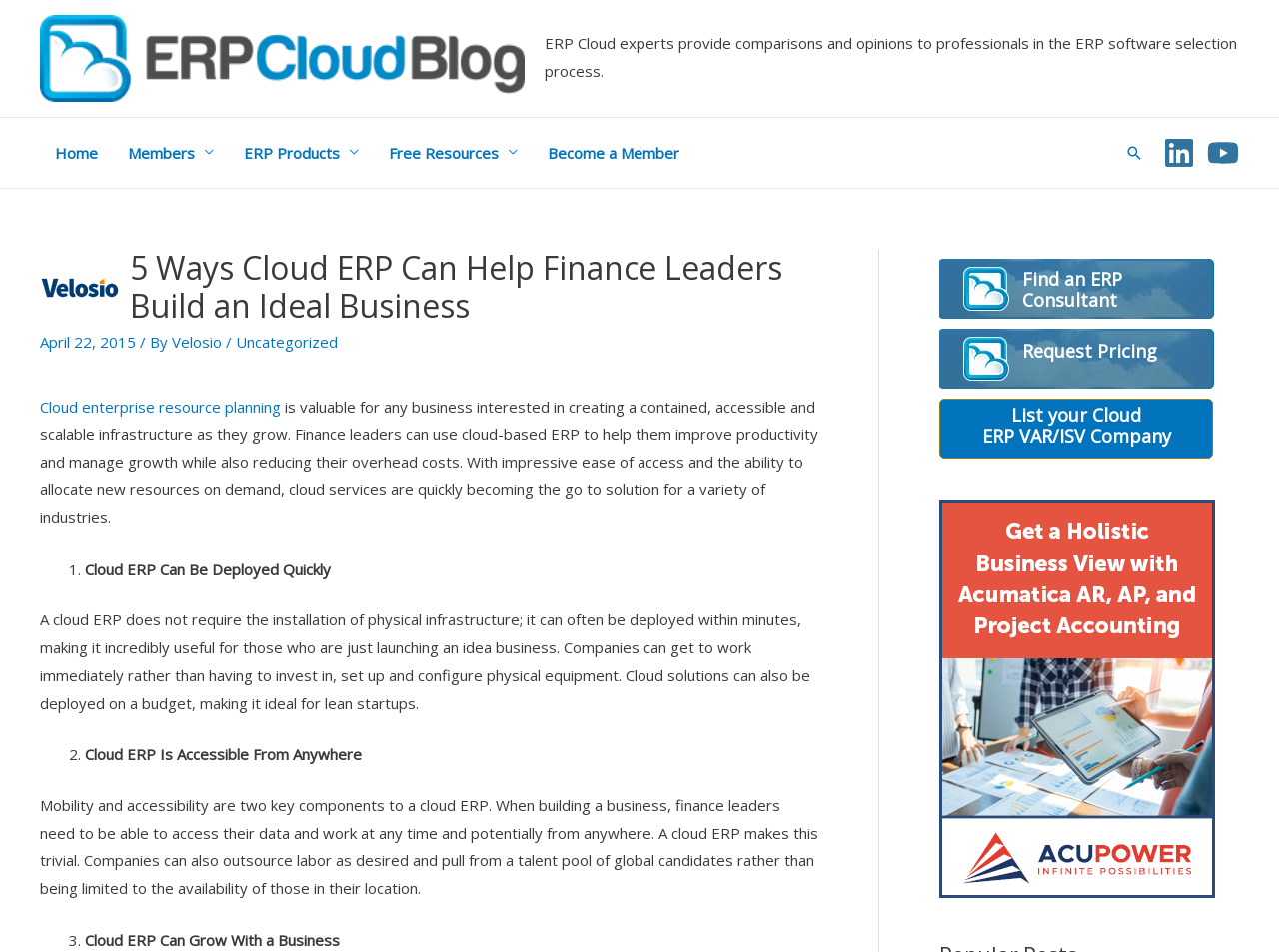What is the headline of the webpage?

5 Ways Cloud ERP Can Help Finance Leaders Build an Ideal Business